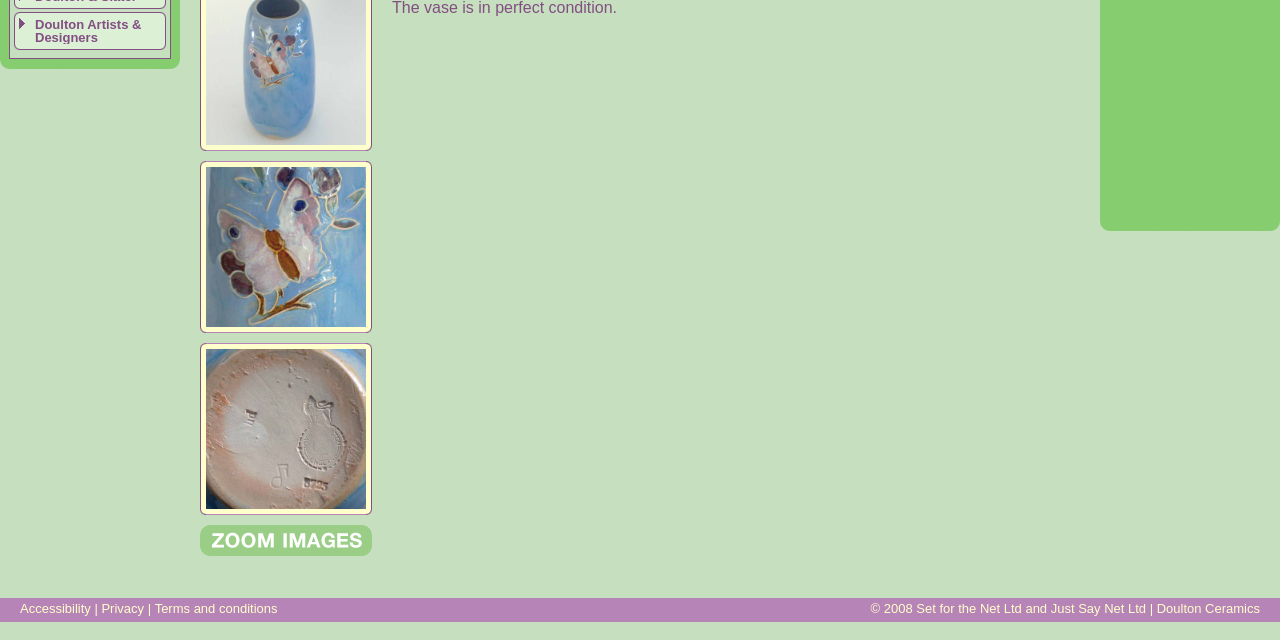Extract the bounding box coordinates for the UI element described as: "Salesforce Development Partners".

None